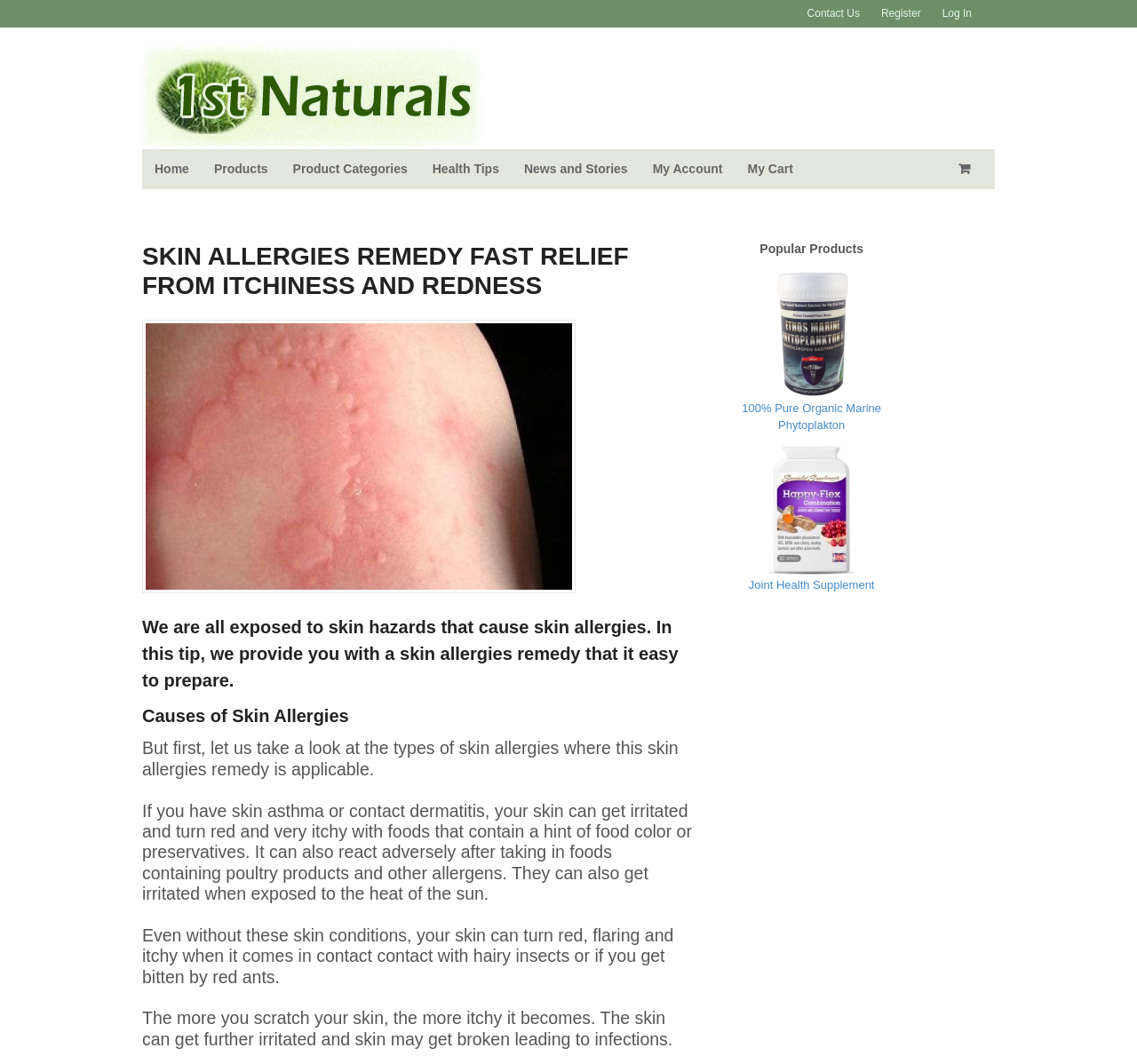Please mark the clickable region by giving the bounding box coordinates needed to complete this instruction: "Log in to your account".

[0.819, 0.0, 0.864, 0.026]